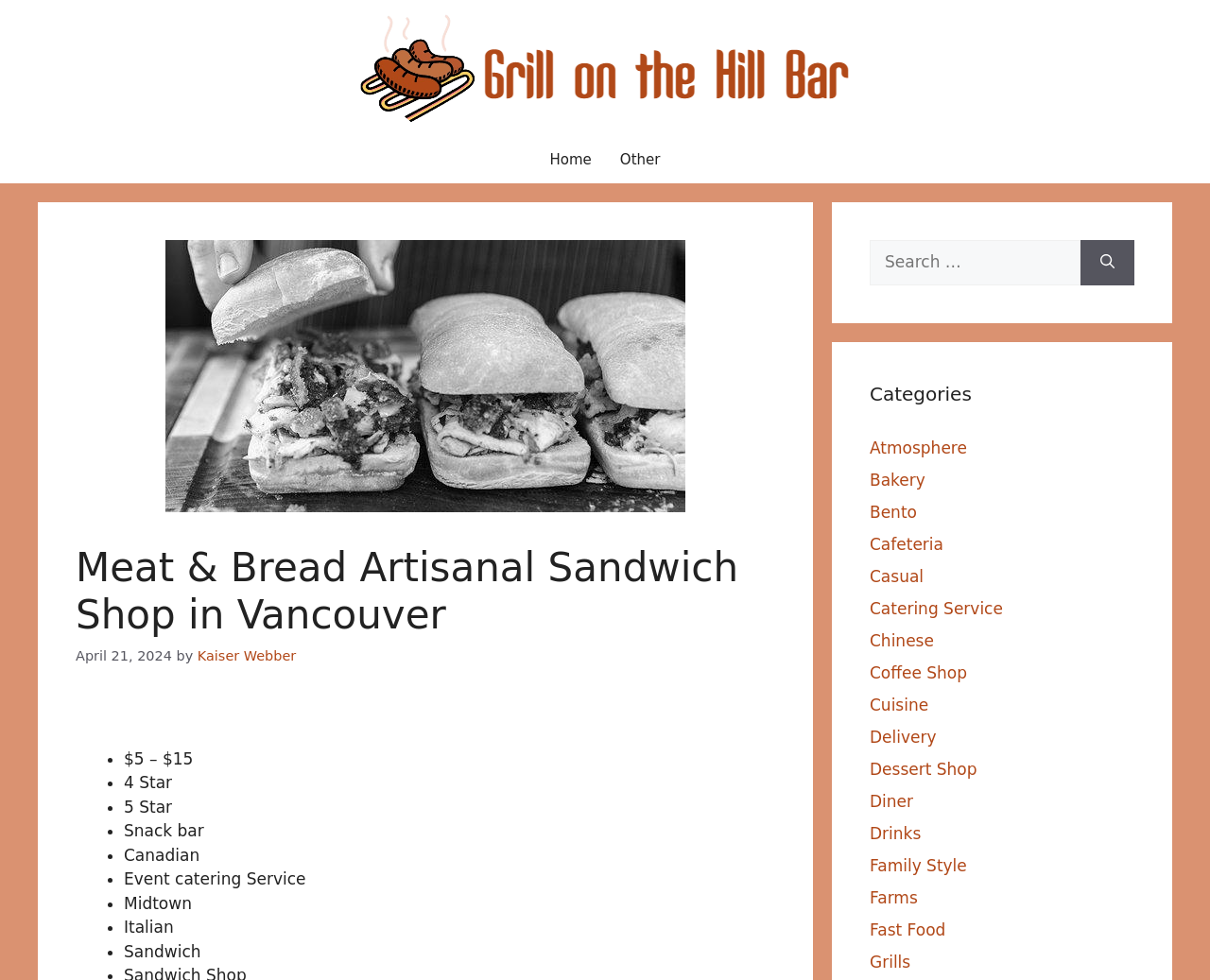Identify the bounding box coordinates for the element that needs to be clicked to fulfill this instruction: "Click the 'Home' link". Provide the coordinates in the format of four float numbers between 0 and 1: [left, top, right, bottom].

[0.443, 0.139, 0.501, 0.187]